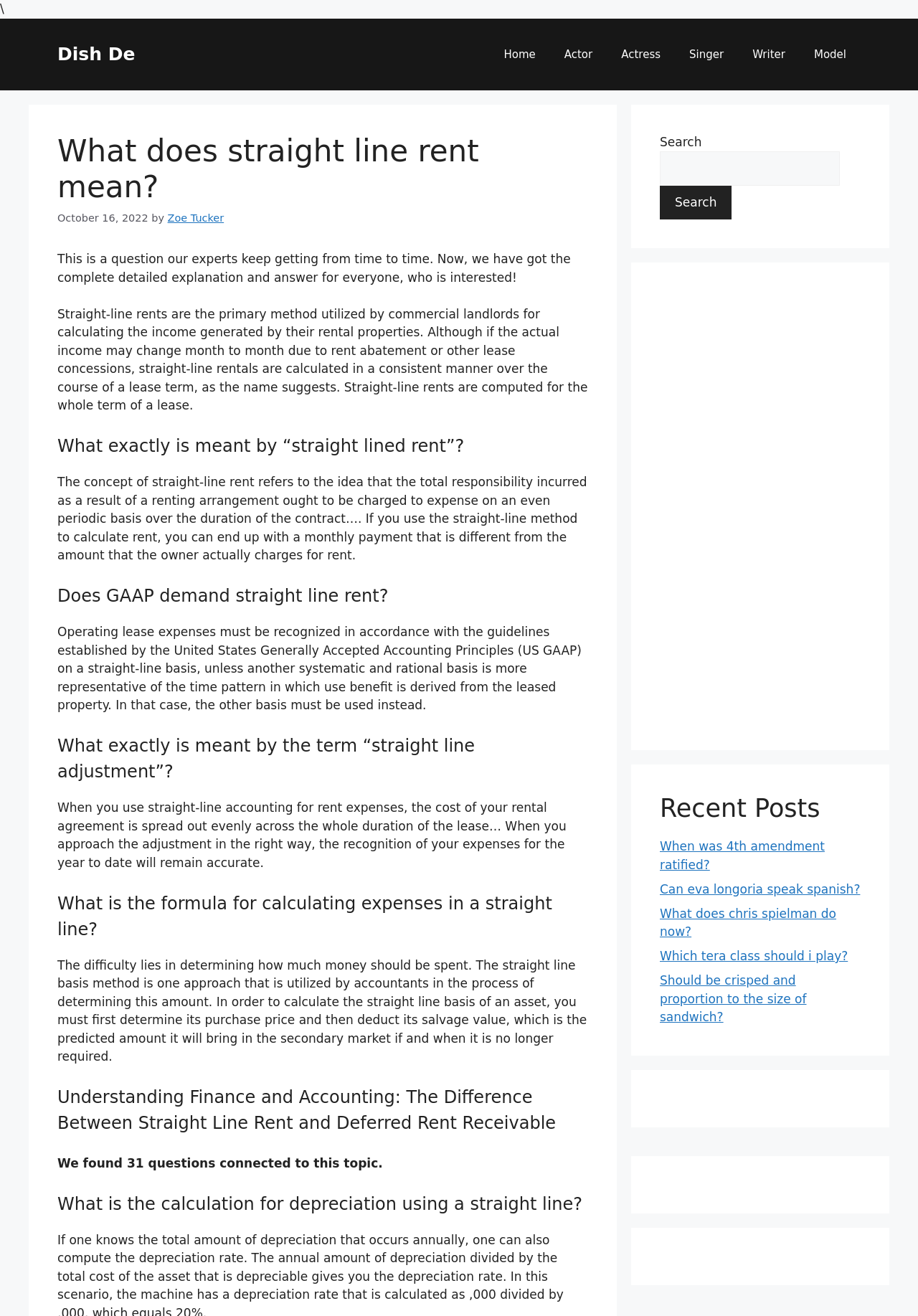Determine the main heading text of the webpage.

What does straight line rent mean?